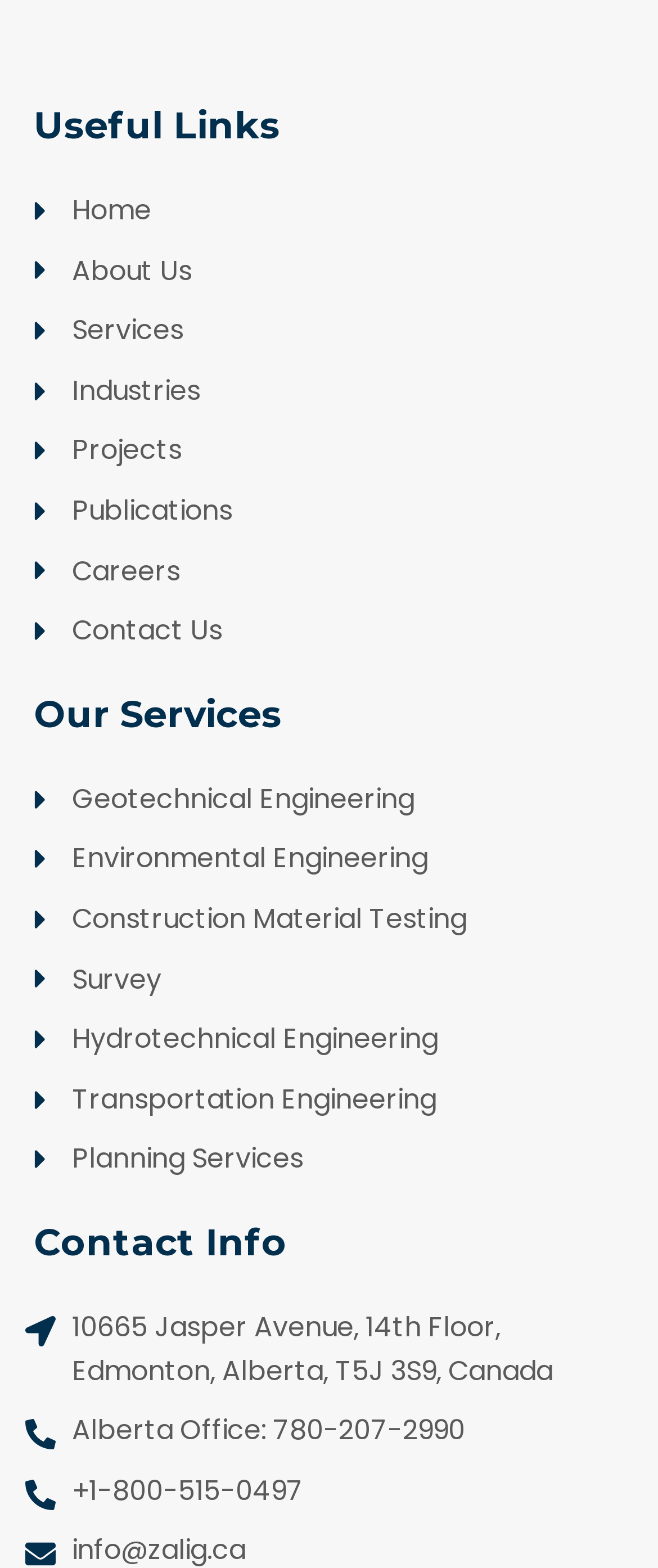Identify the bounding box coordinates of the area you need to click to perform the following instruction: "learn about geotechnical engineering".

[0.039, 0.496, 0.962, 0.523]